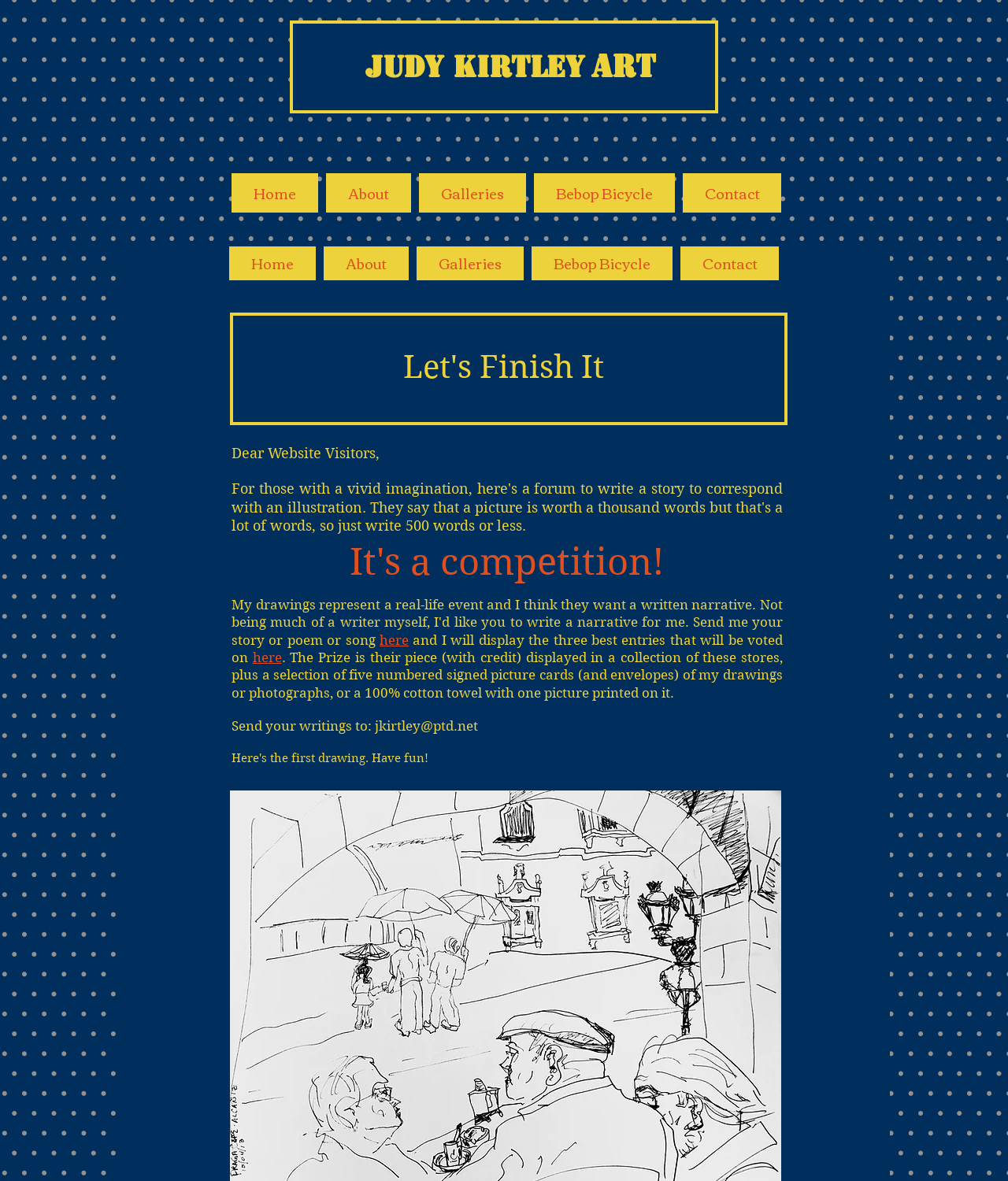Bounding box coordinates are specified in the format (top-left x, top-left y, bottom-right x, bottom-right y). All values are floating point numbers bounded between 0 and 1. Please provide the bounding box coordinate of the region this sentence describes: About

[0.321, 0.209, 0.405, 0.237]